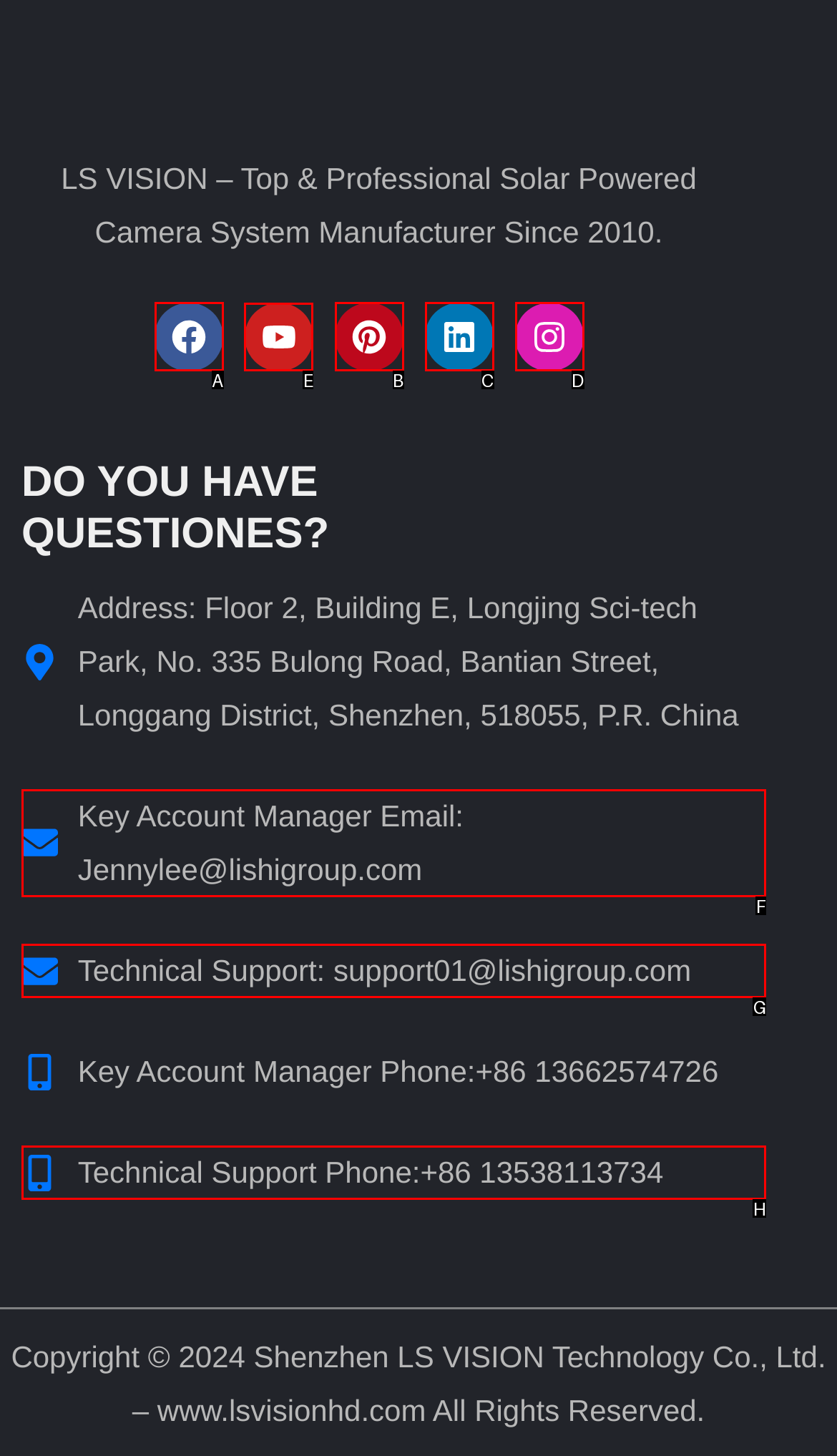Specify which element within the red bounding boxes should be clicked for this task: View Youtube channel Respond with the letter of the correct option.

E